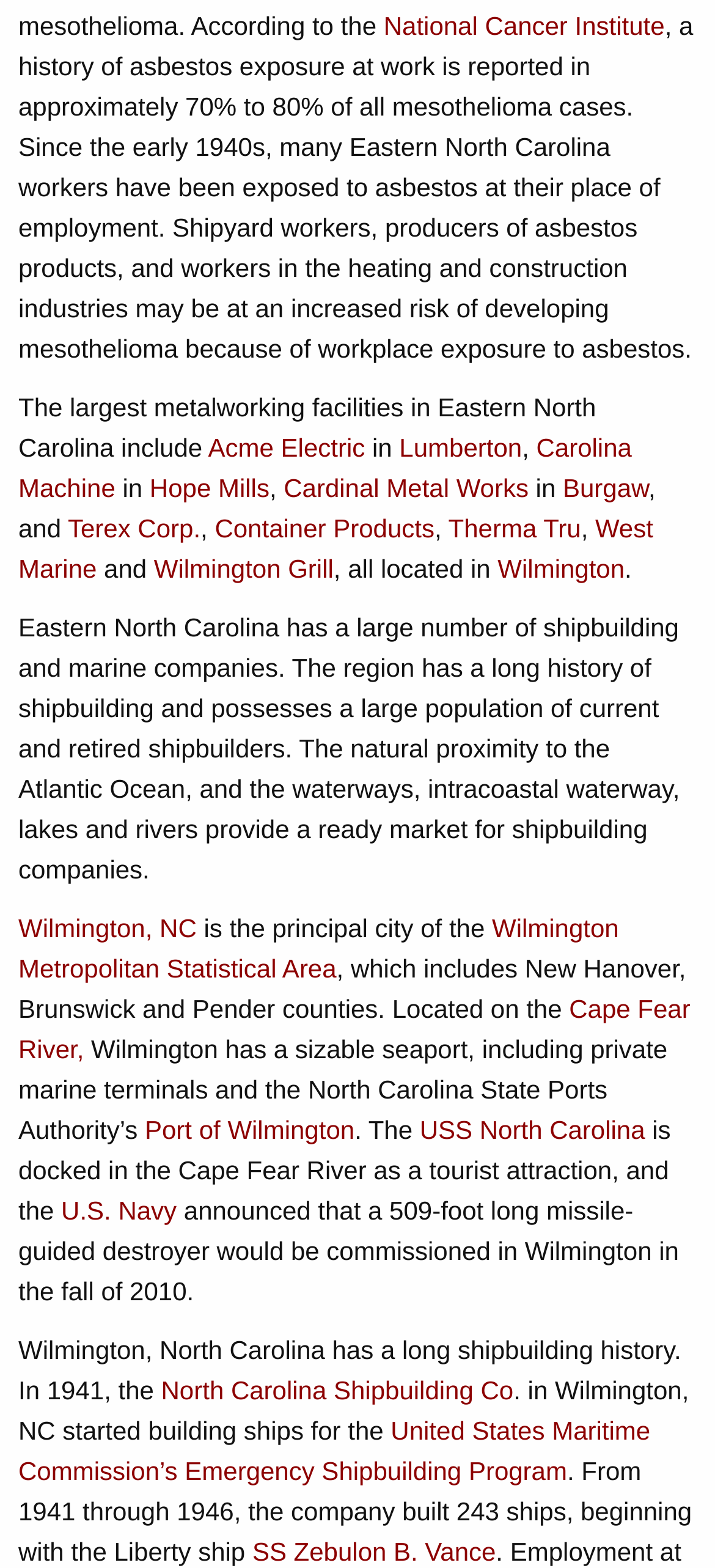Identify the bounding box coordinates of the area that should be clicked in order to complete the given instruction: "Explore the Port of Wilmington". The bounding box coordinates should be four float numbers between 0 and 1, i.e., [left, top, right, bottom].

[0.203, 0.711, 0.496, 0.73]